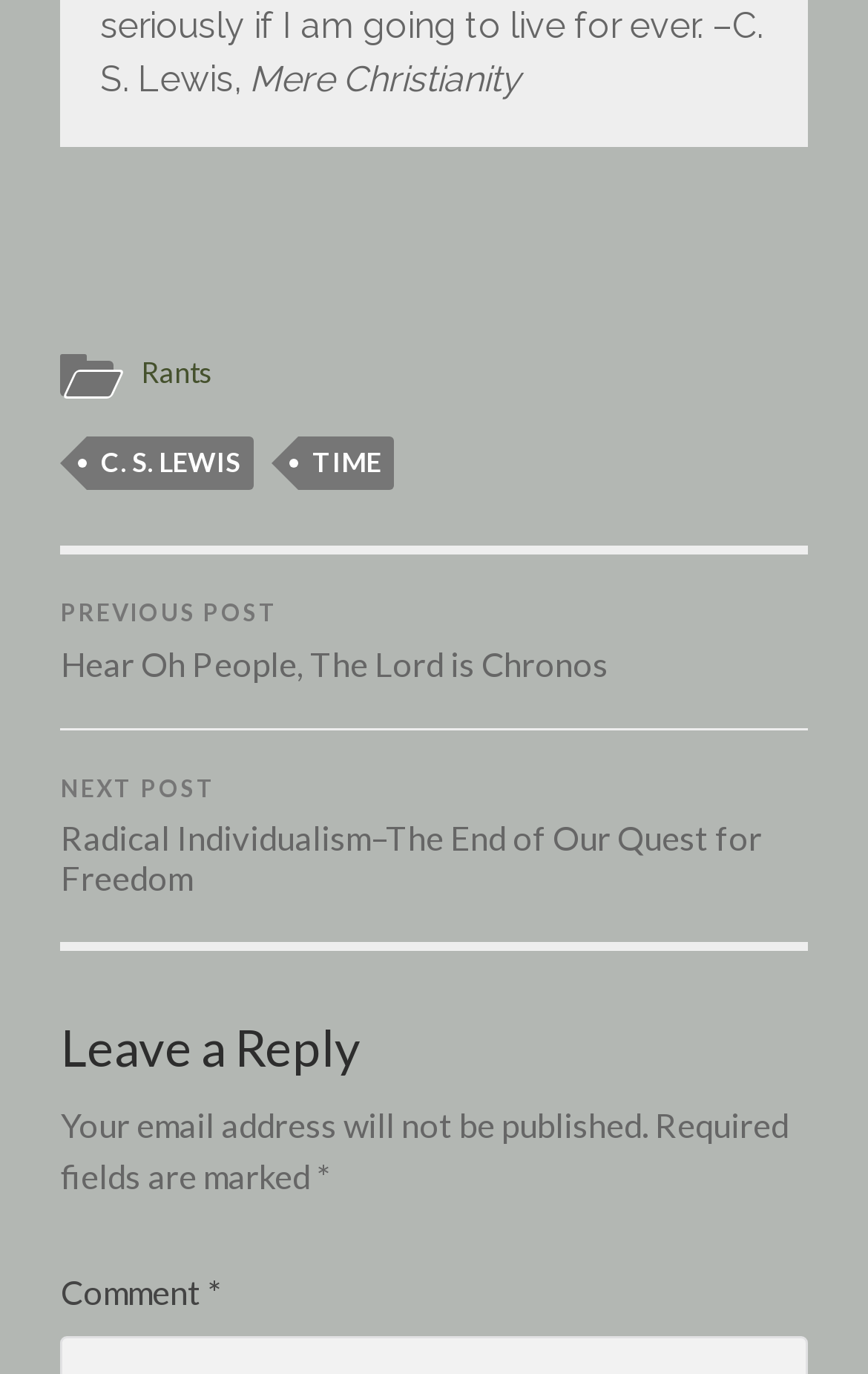Provide your answer to the question using just one word or phrase: What are the two post links?

Rants and C. S. LEWIS